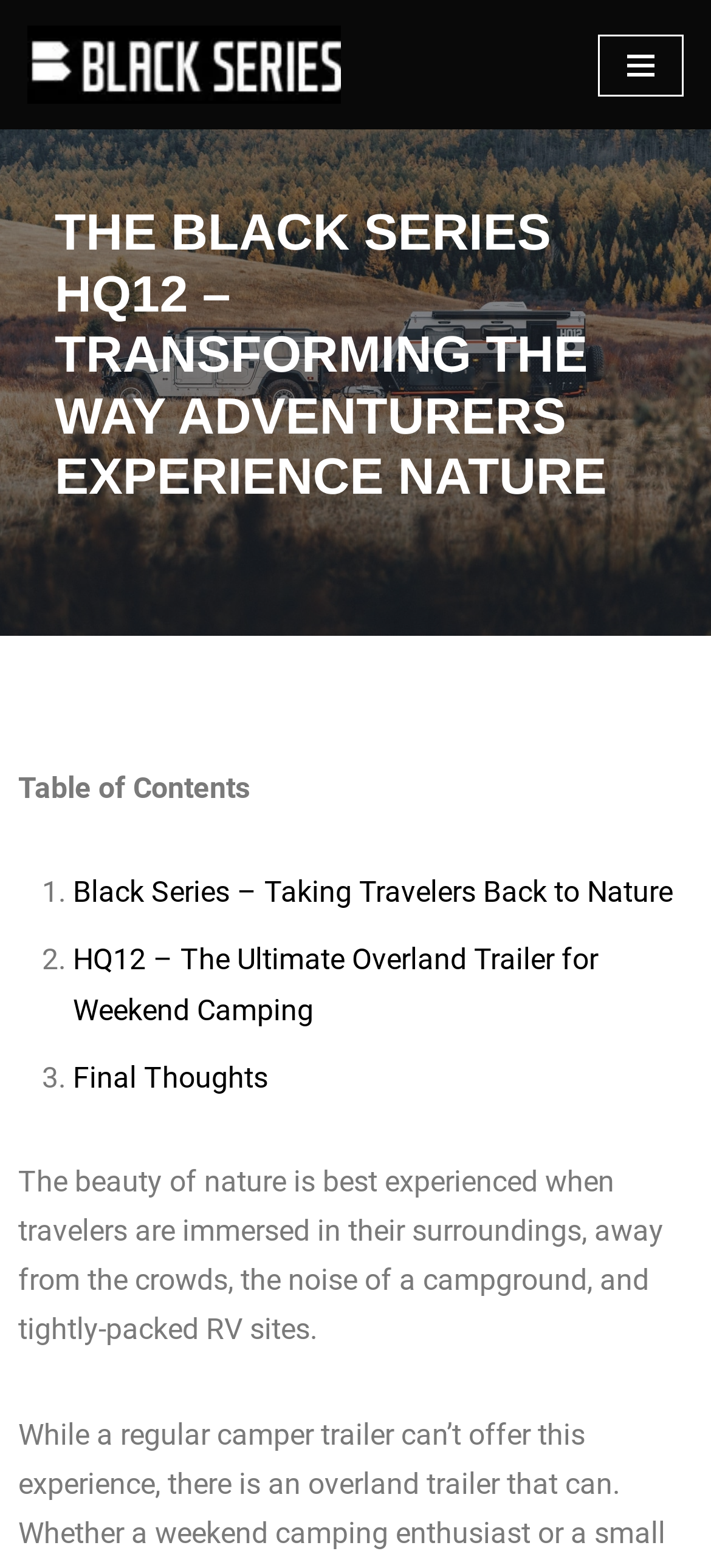Illustrate the webpage with a detailed description.

The webpage is about Black Series RV, a manufacturer of off-road travel trailers, toy haulers, and camper trailers. At the top left of the page, there is a link to skip to the content. Next to it, there is a link with a brief description of Black Series RV, accompanied by an image of the company's logo. 

On the top right, there is a navigation menu button. Below the navigation menu button, there is a prominent heading that reads "THE BLACK SERIES HQ12 – TRANSFORMING THE WAY ADVENTURERS EXPERIENCE NATURE". 

Under the heading, there is a table of contents section. The section contains a list of three links, each with a corresponding list marker (1., 2., and 3.). The links are titled "Black Series – Taking Travelers Back to Nature", "HQ12 – The Ultimate Overland Trailer for Weekend Camping", and "Final Thoughts". 

Below the table of contents, there is a paragraph of text that summarizes the beauty of experiencing nature while immersed in surroundings, away from crowds and noise.